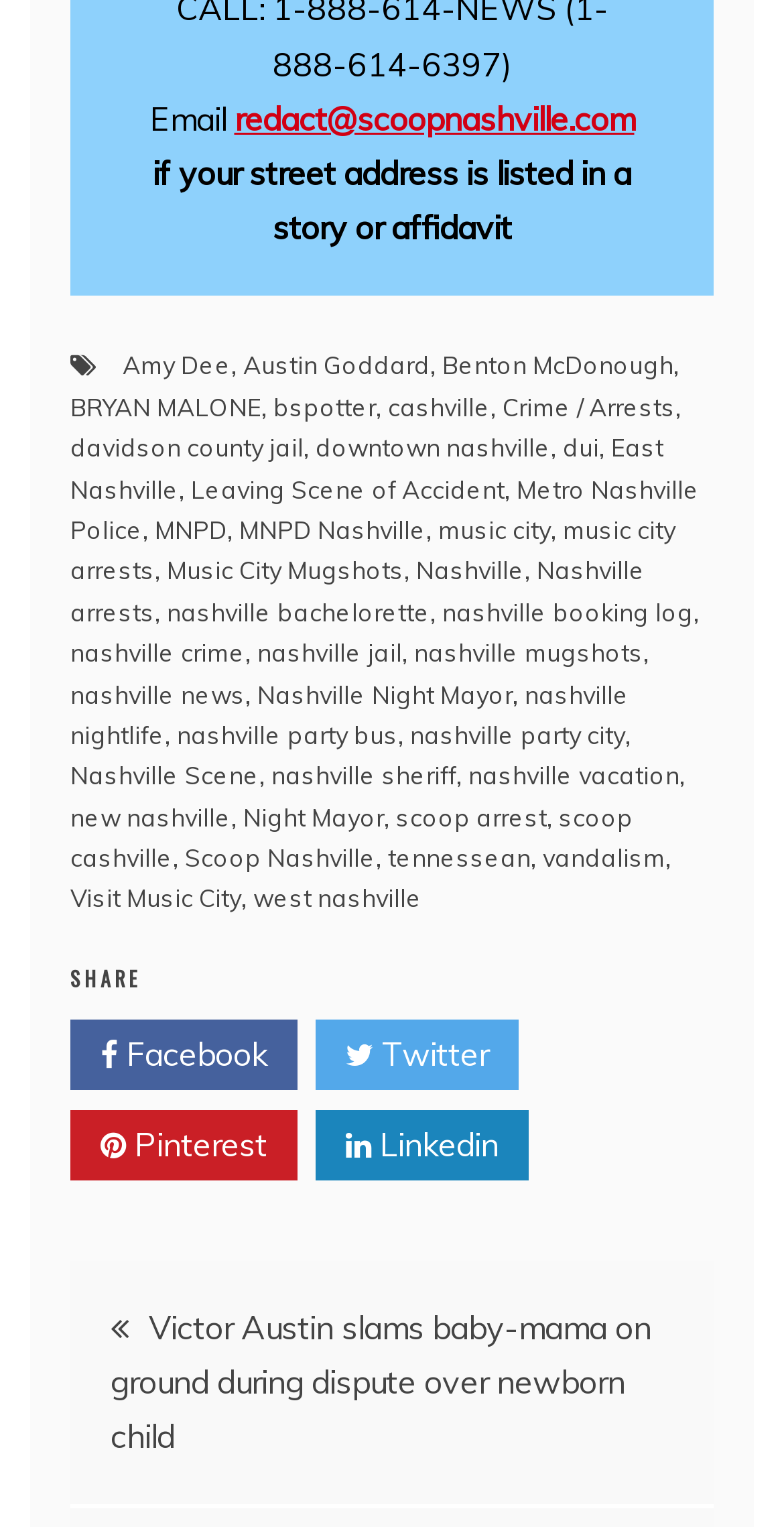What is the name of the first person listed in the footer?
Utilize the information in the image to give a detailed answer to the question.

The footer section is located at the bottom of the webpage, and the first person listed is Amy Dee, which is a link.